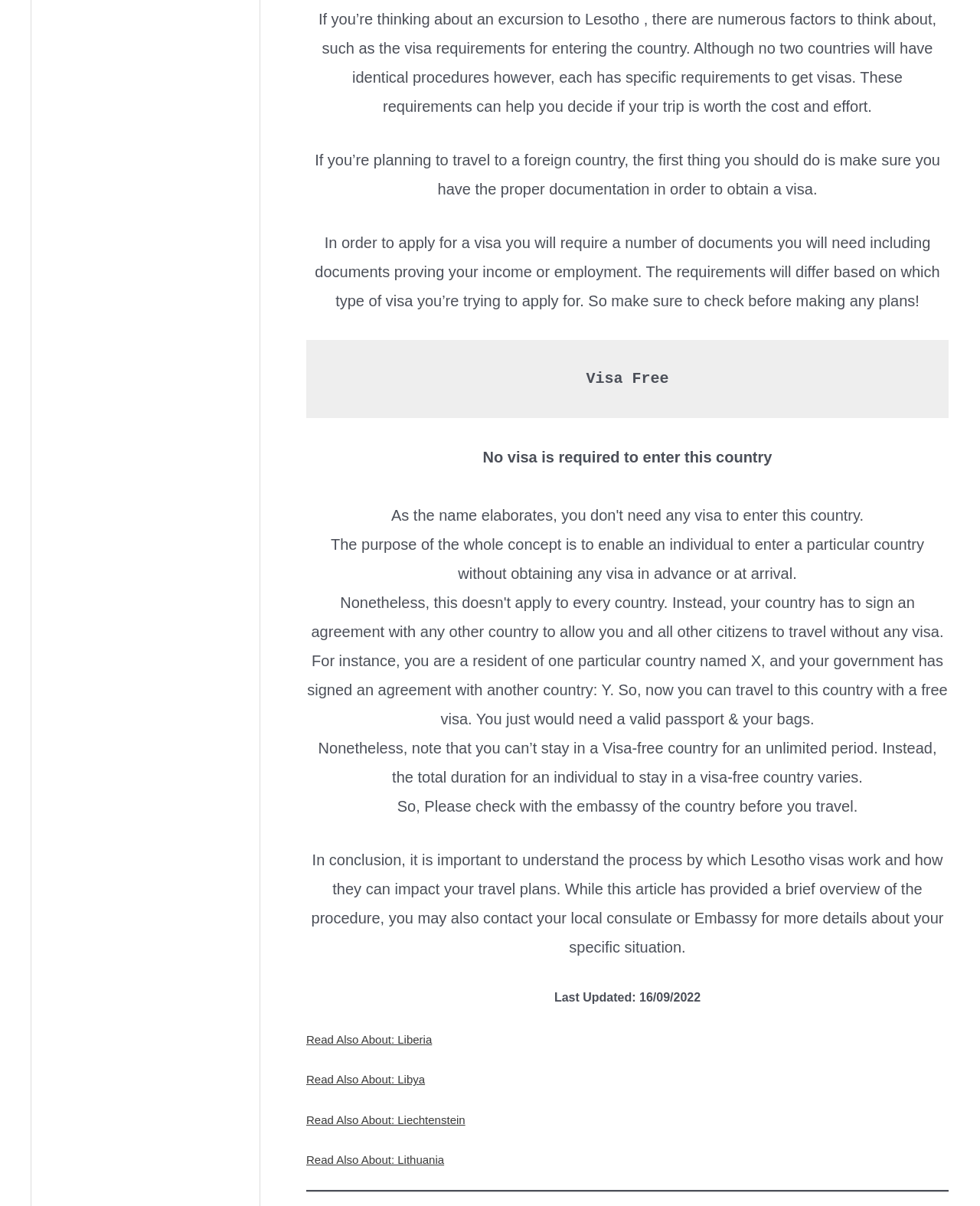Respond with a single word or short phrase to the following question: 
What documents are required to apply for a visa?

Income or employment documents